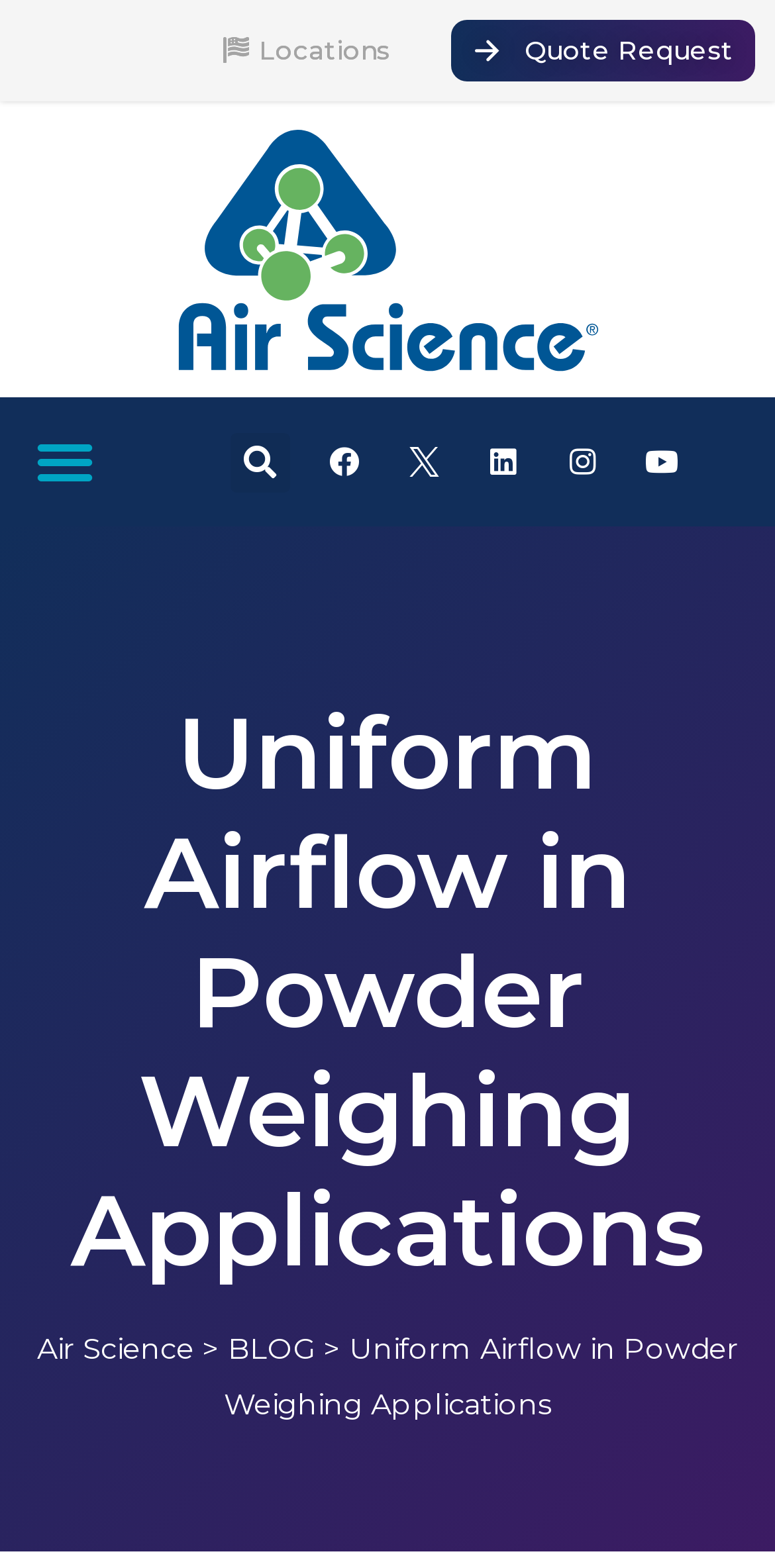What is the topic of the webpage?
Based on the visual, give a brief answer using one word or a short phrase.

Powder weighing applications